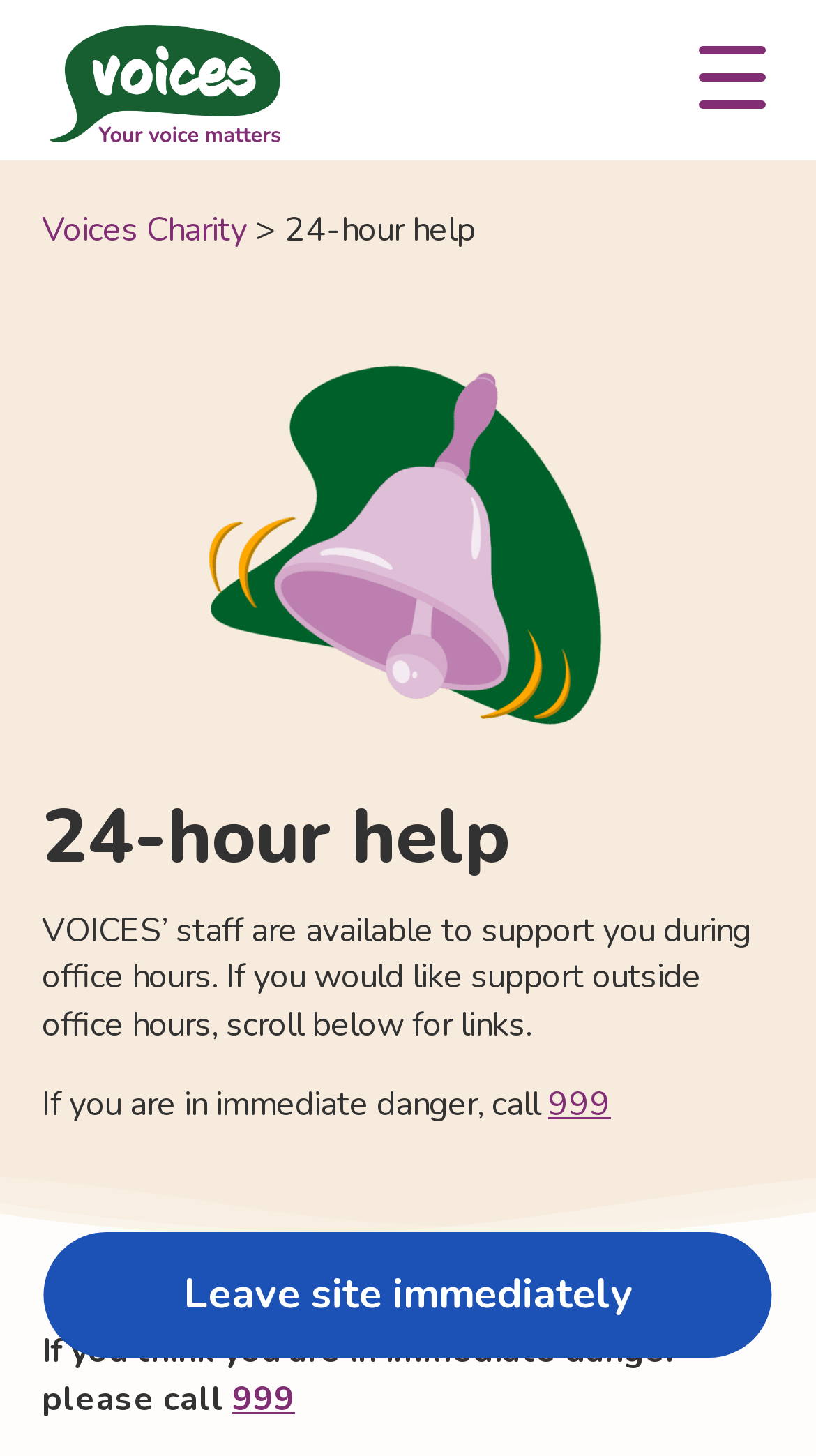What is the availability of VOICES staff support?
Look at the image and provide a short answer using one word or a phrase.

During office hours